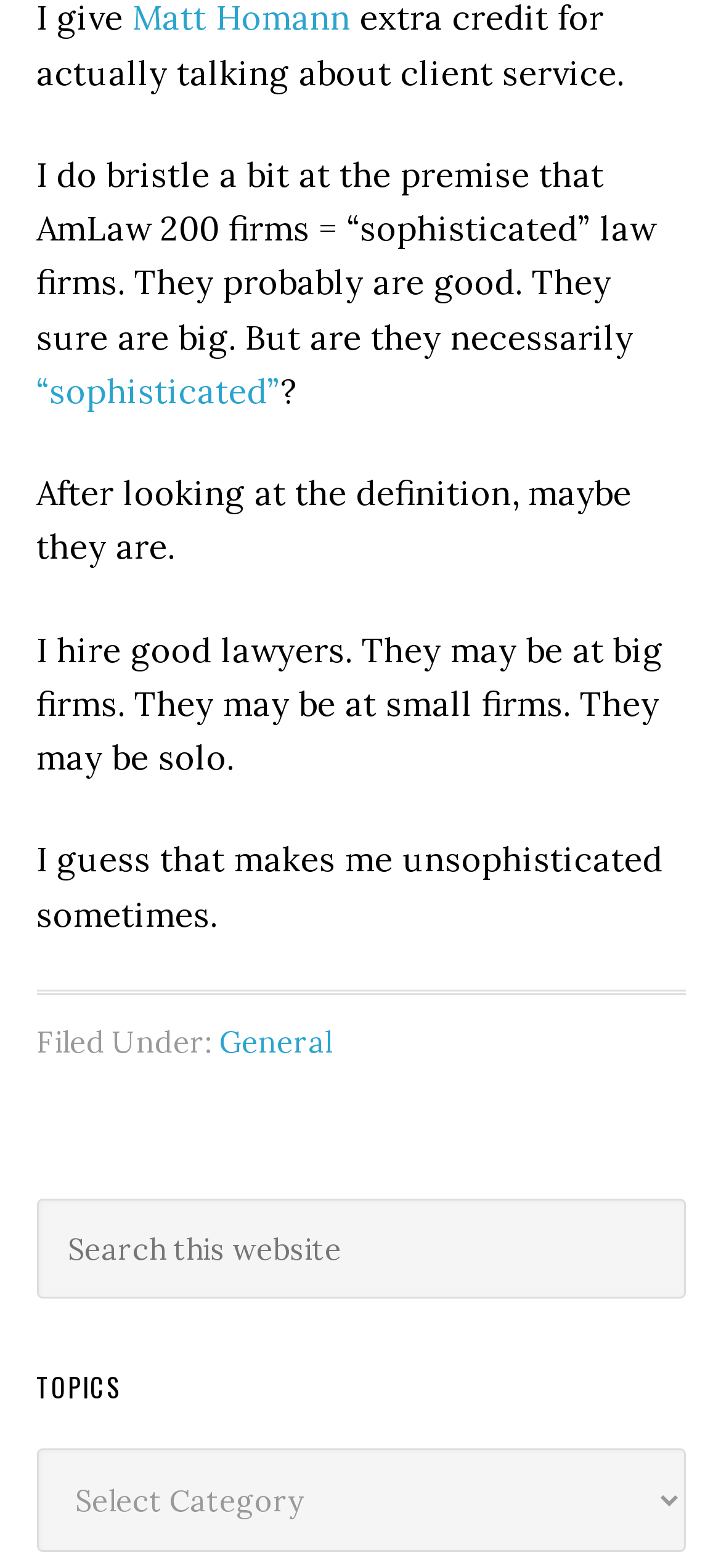What is the tone of the author's writing?
Using the information presented in the image, please offer a detailed response to the question.

The author's writing tone can be inferred as humorous based on the use of phrases like 'I guess that makes me unsophisticated sometimes' which suggests a lighthearted and playful tone.